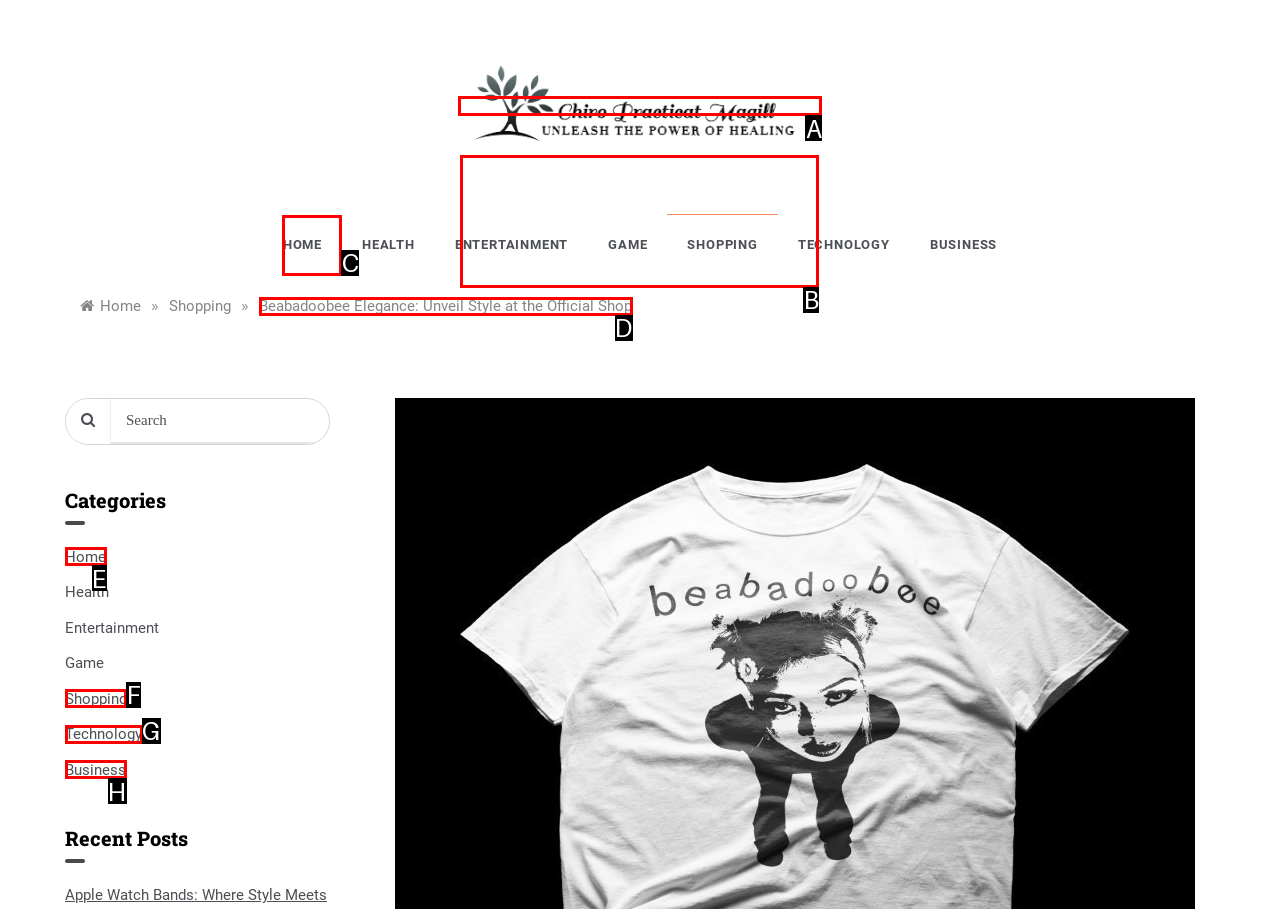Determine the correct UI element to click for this instruction: Go to the 'Shopping' category. Respond with the letter of the chosen element.

F